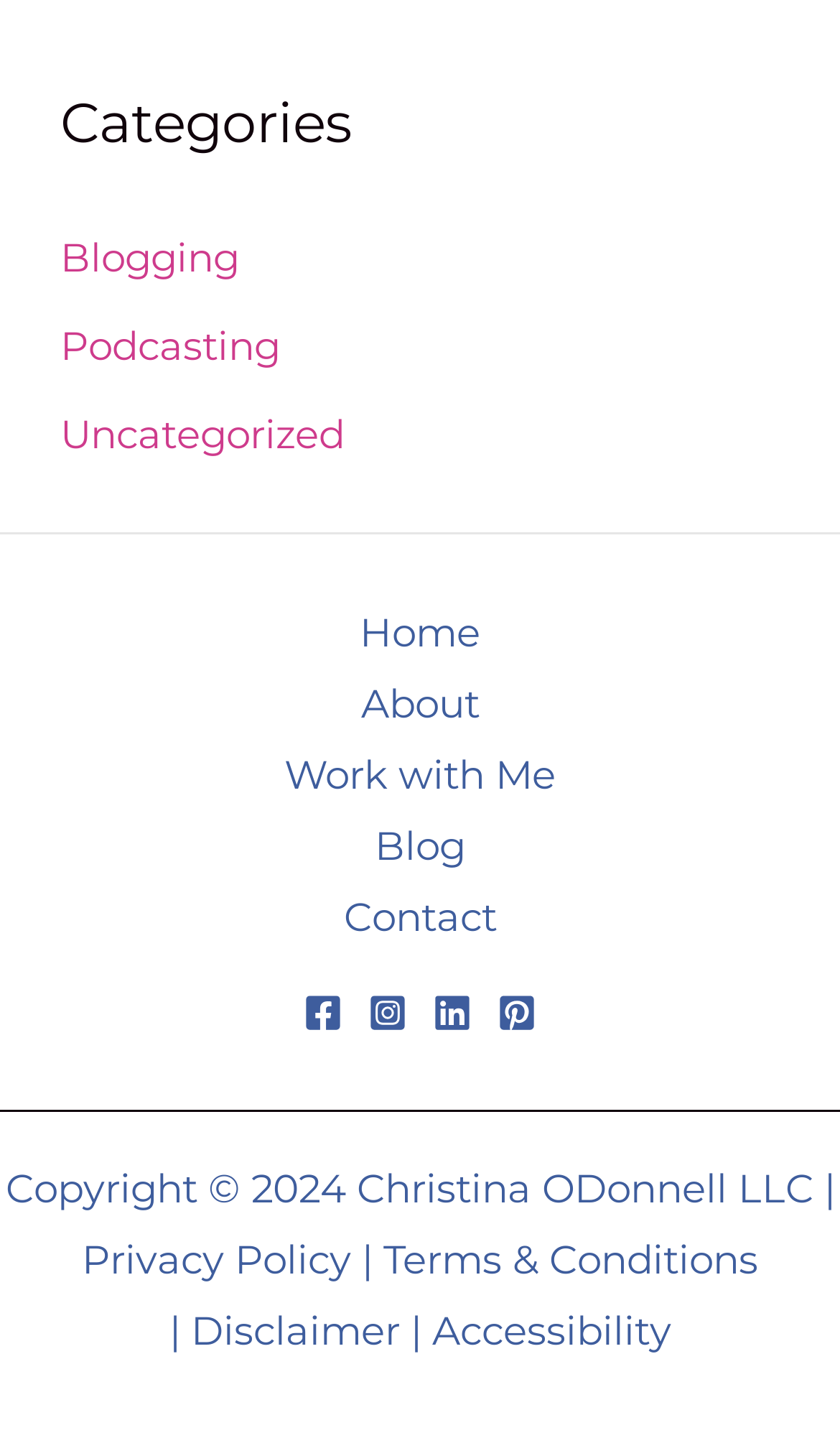How many links are present in the Site Navigation section?
Answer the question using a single word or phrase, according to the image.

5